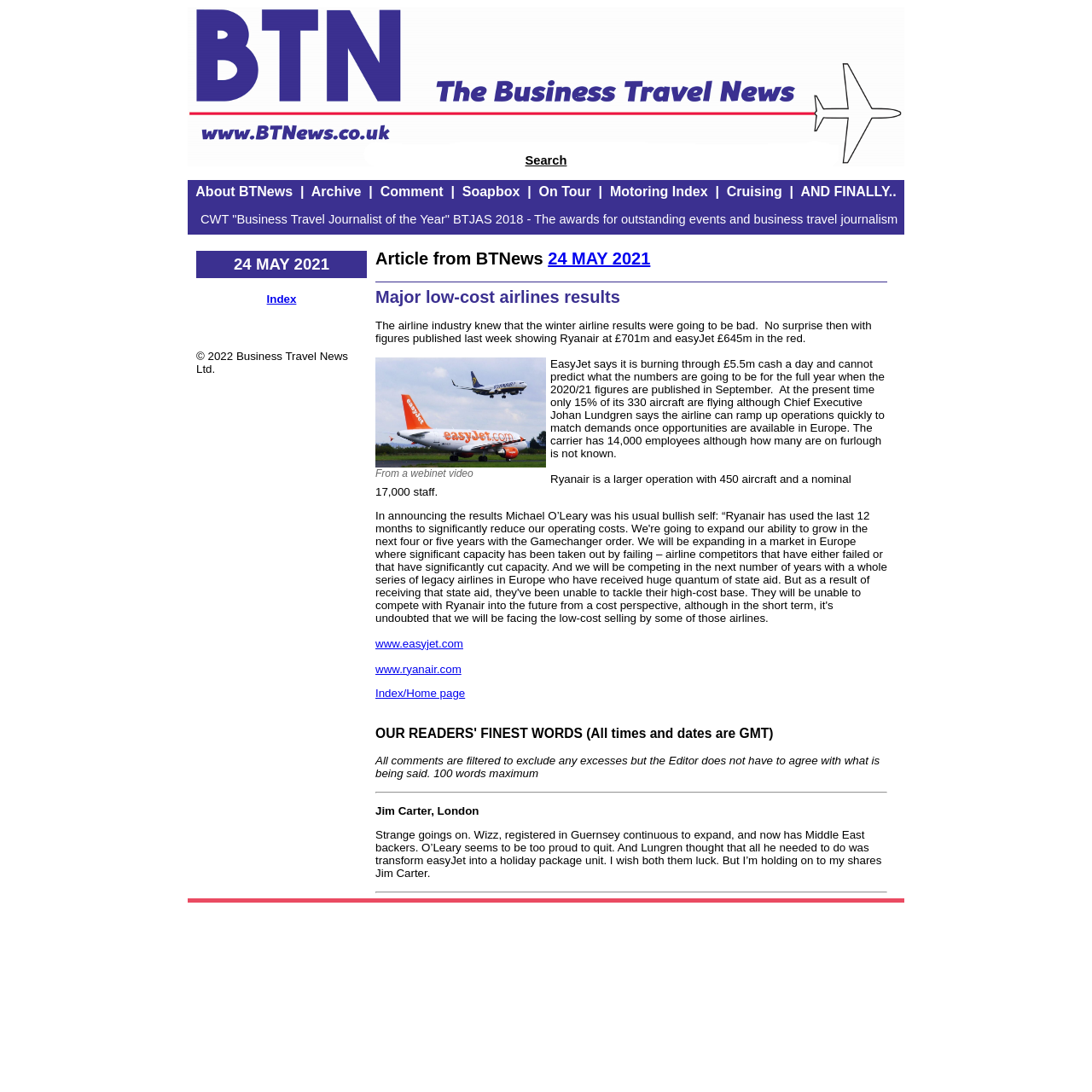Locate the bounding box coordinates of the clickable part needed for the task: "Search for business travel news".

[0.481, 0.141, 0.519, 0.153]